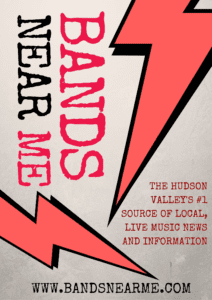What is the website address of 'Bands Near Me'?
Carefully examine the image and provide a detailed answer to the question.

The poster invites viewers to explore more by displaying the website address 'www.bandsnearme.com' at the bottom, which is the online platform where users can access local music news and information.